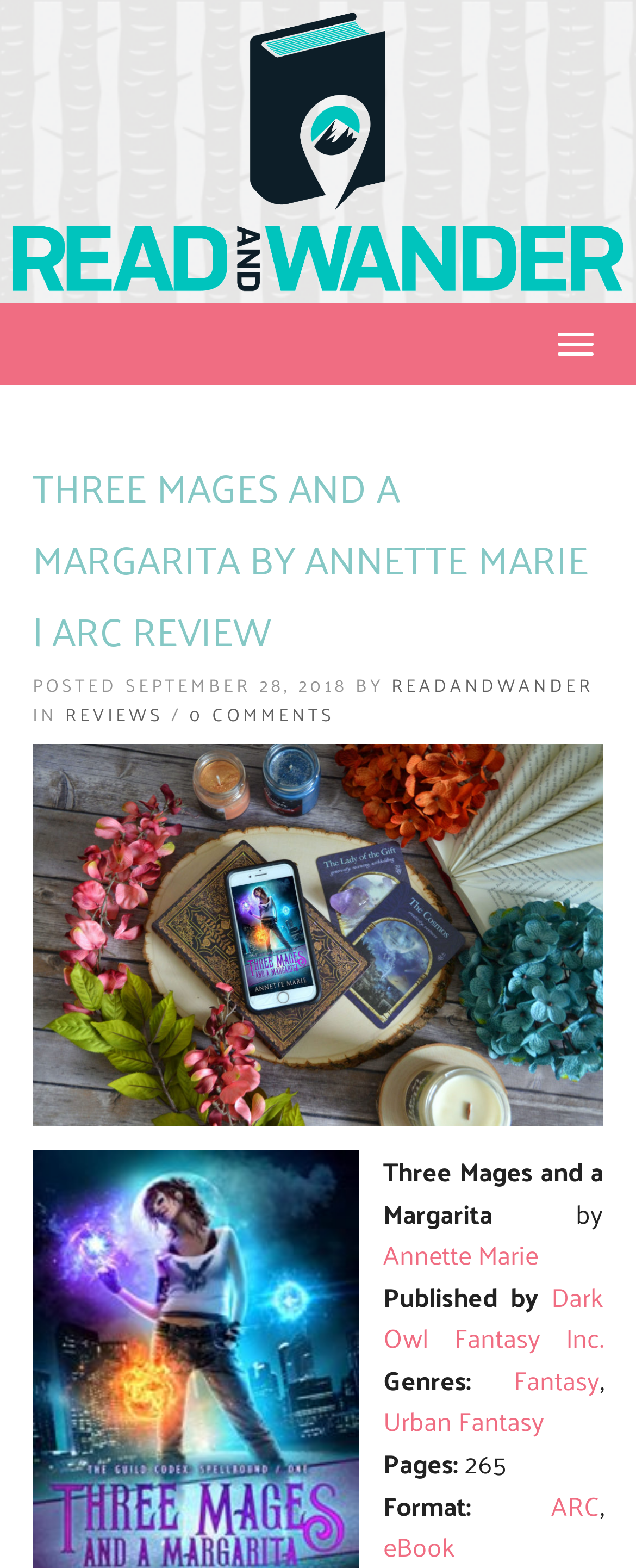Offer a meticulous caption that includes all visible features of the webpage.

The webpage is a book review page for "Three Mages and a Margarita" by Annette Marie. At the top, there is a logo image and a link to "Read and Wander" on the left side, and a button to toggle navigation on the right side. Below the logo, there is a header section that contains the title of the review, "THREE MAGES AND A MARGARITA BY ANNETTE MARIE | ARC REVIEW", and the posting information, "POSTED SEPTEMBER 28, 2018 BY READANDWANDER". 

Under the header, there are links to "REVIEWS" and "0 COMMENTS" separated by a slash. On the lower part of the page, there is information about the book, including a link to the author's name, "Annette Marie", and the publisher, "Dark Owl Fantasy Inc.". The genres of the book, "Fantasy" and "Urban Fantasy", are listed, followed by the number of pages, "265". The format of the book, "ARC", is also mentioned.